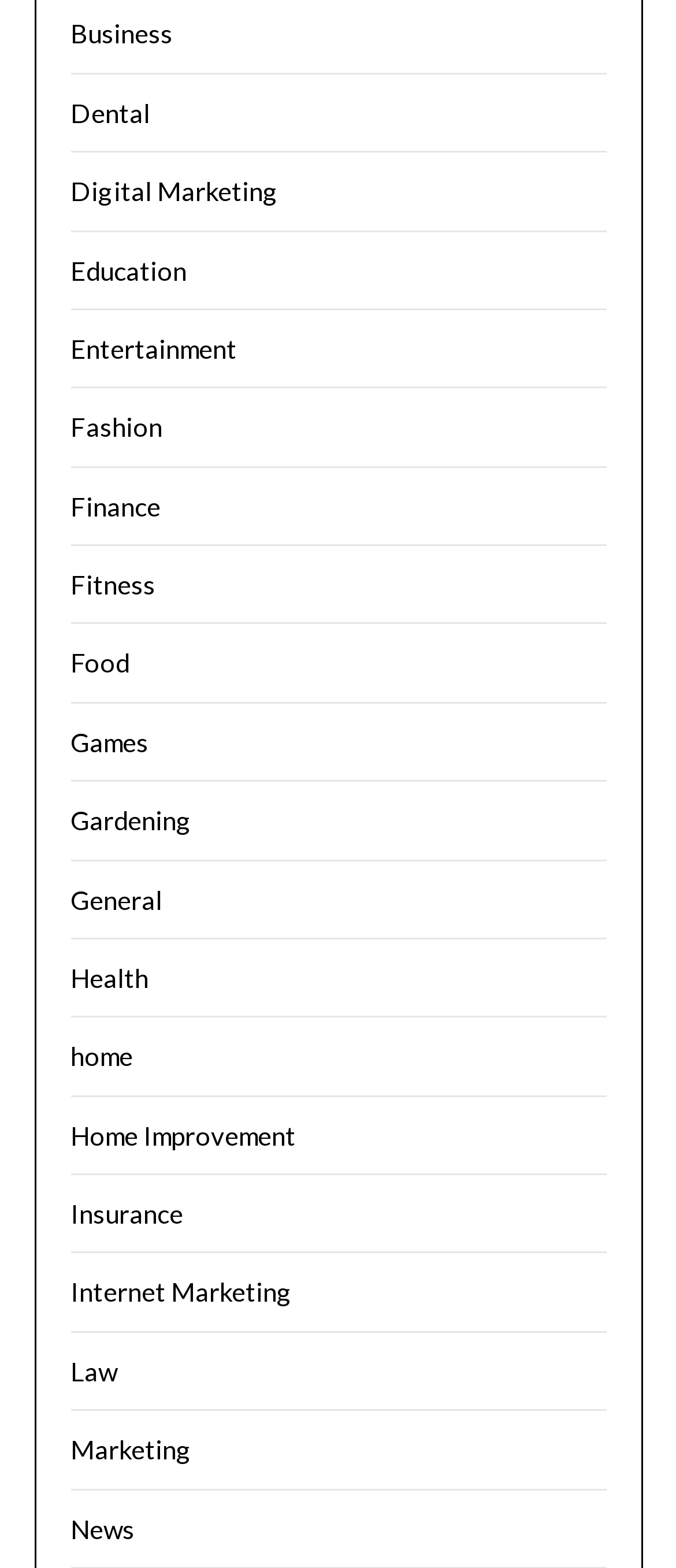Determine the coordinates of the bounding box for the clickable area needed to execute this instruction: "Visit Digital Marketing".

[0.104, 0.112, 0.412, 0.132]